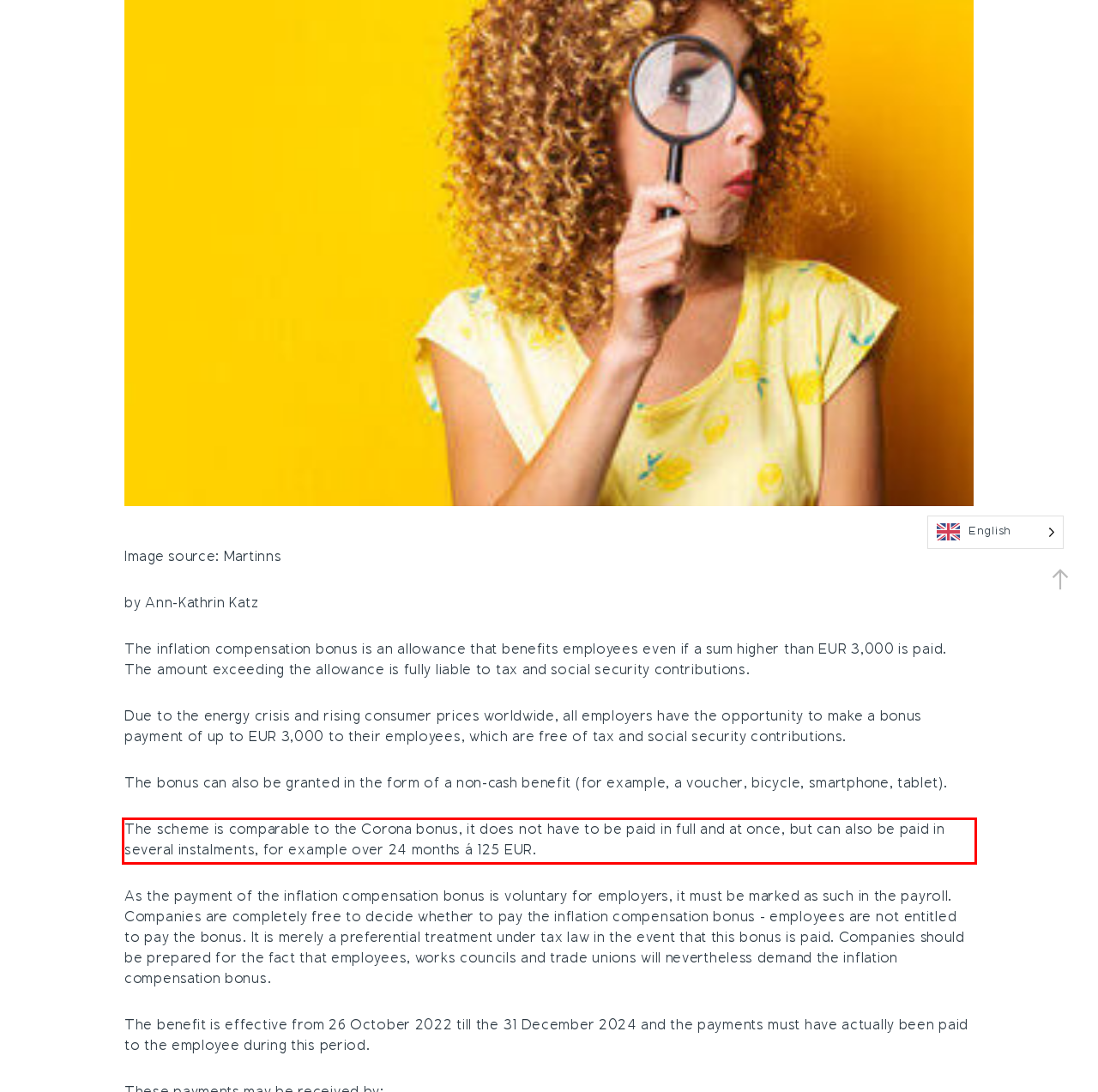From the provided screenshot, extract the text content that is enclosed within the red bounding box.

The scheme is comparable to the Corona bonus, it does not have to be paid in full and at once, but can also be paid in several instalments, for example over 24 months á 125 EUR.